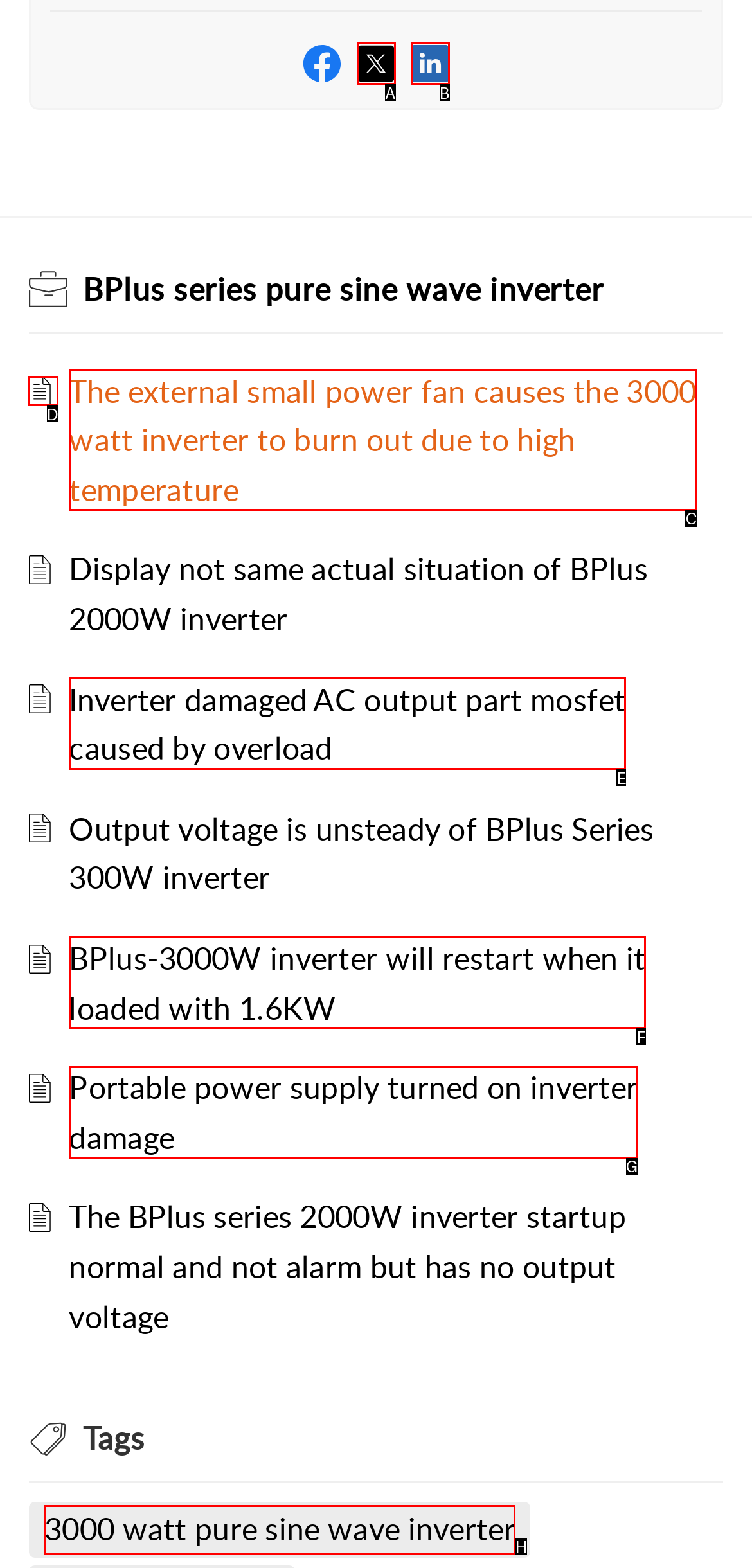Indicate which HTML element you need to click to complete the task: Check the image of the external small power fan. Provide the letter of the selected option directly.

D